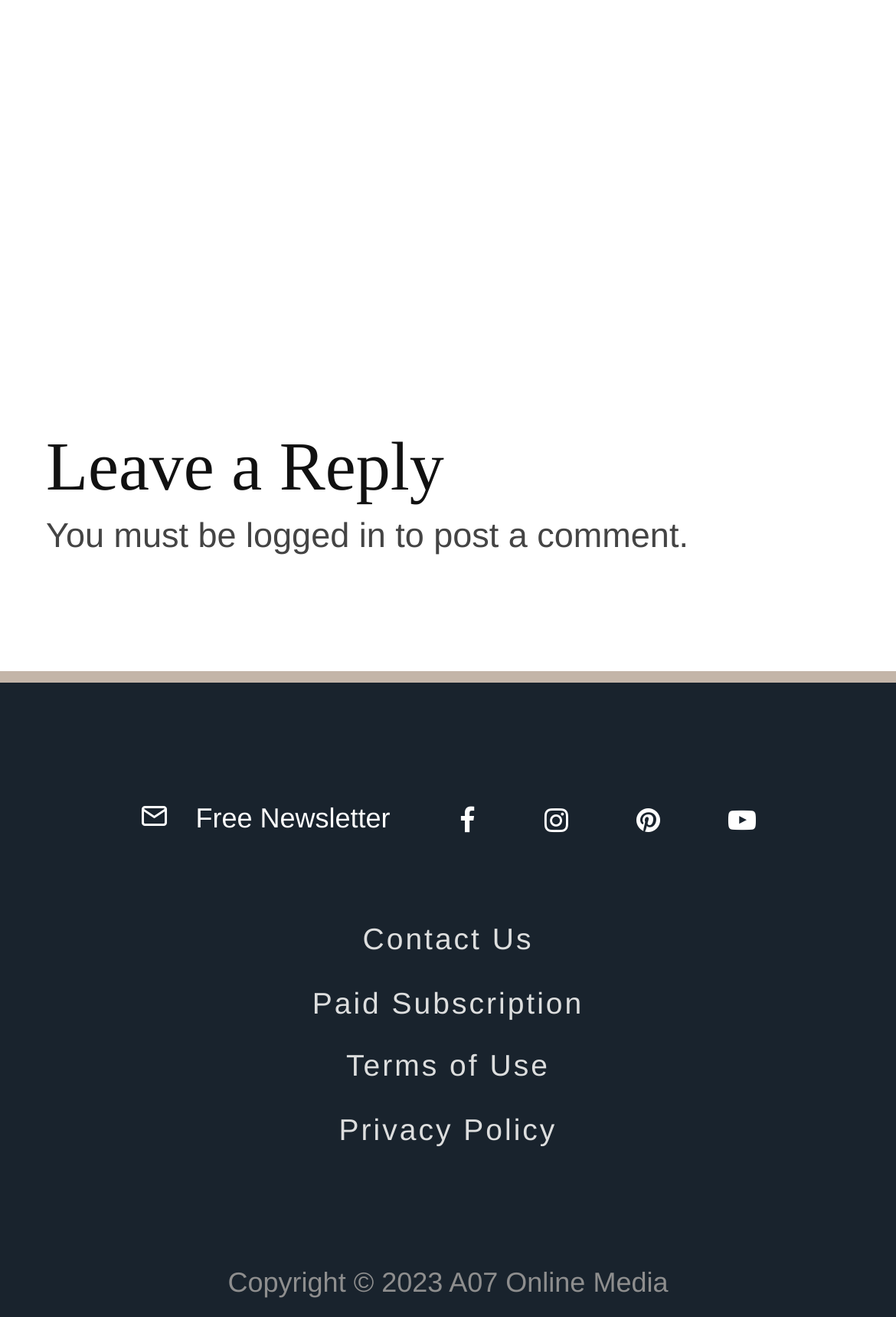Identify the coordinates of the bounding box for the element described below: "aria-label="Facebook"". Return the coordinates as four float numbers between 0 and 1: [left, top, right, bottom].

[0.474, 0.587, 0.569, 0.66]